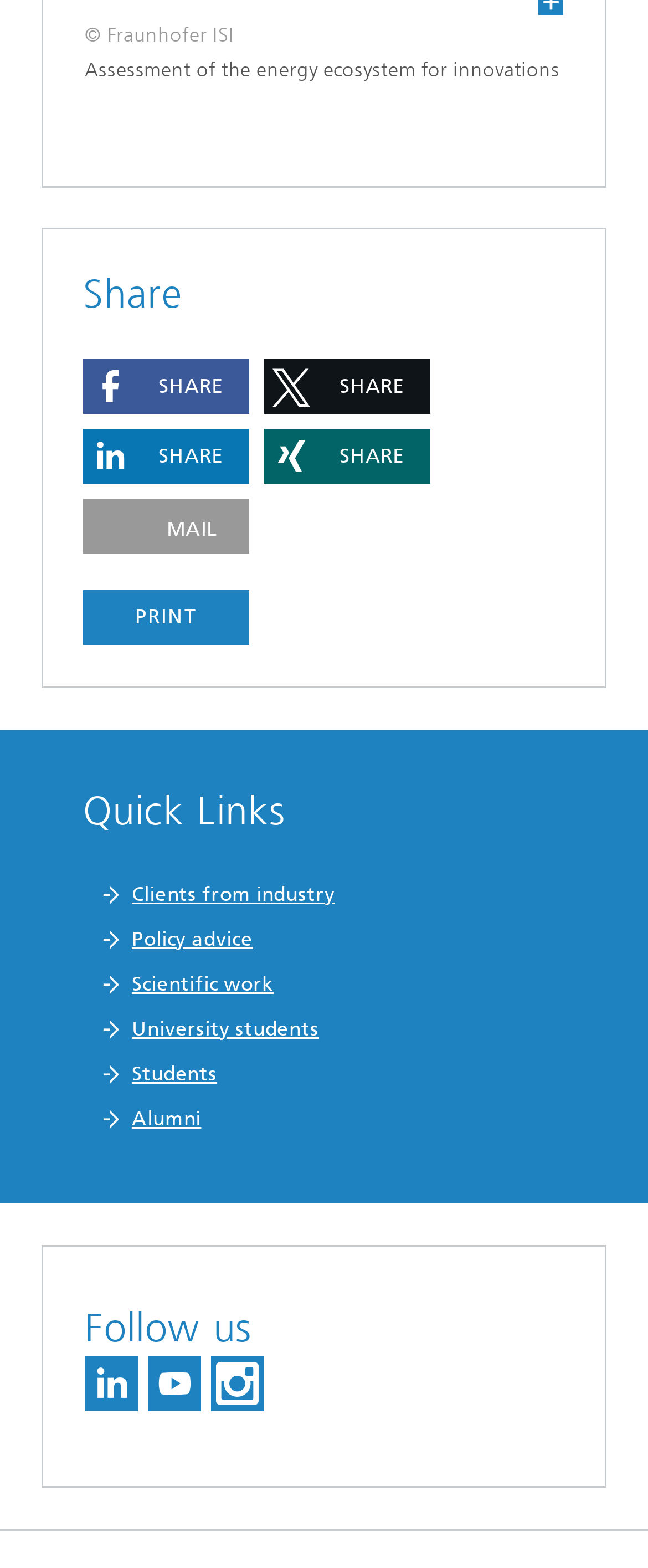Using the information shown in the image, answer the question with as much detail as possible: What is the last link in the 'Quick Links' section?

The 'Quick Links' section has several links, and the last one is 'Alumni', which is located at the bottom of the section.